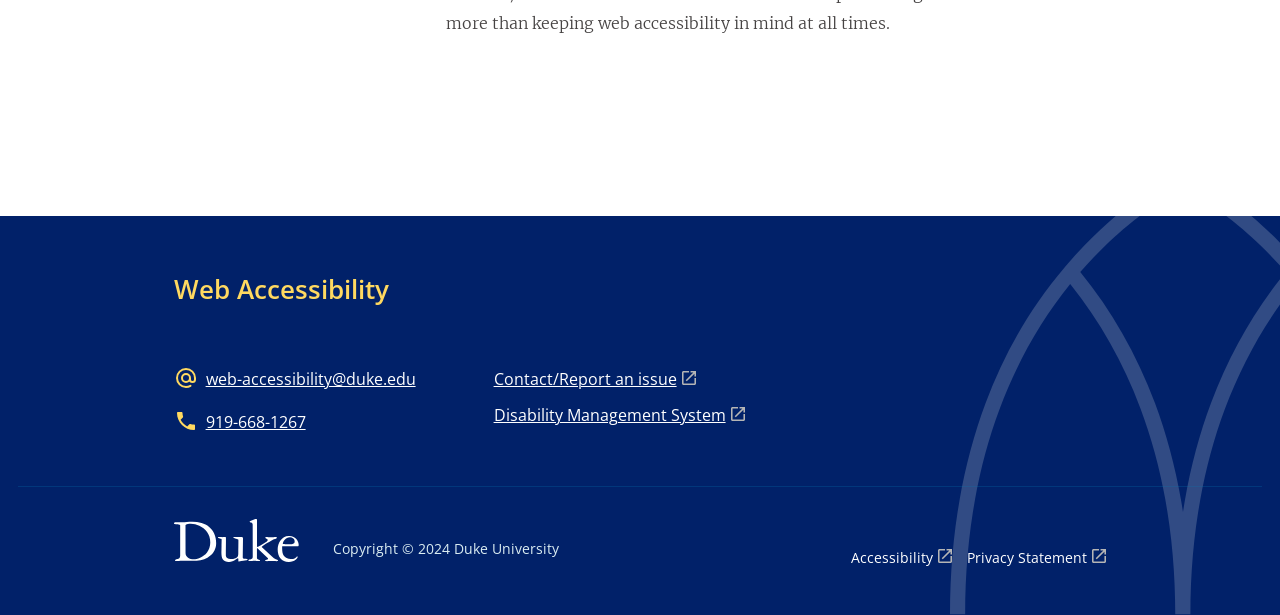Please identify the bounding box coordinates for the region that you need to click to follow this instruction: "View Privacy Statement".

[0.756, 0.888, 0.864, 0.927]